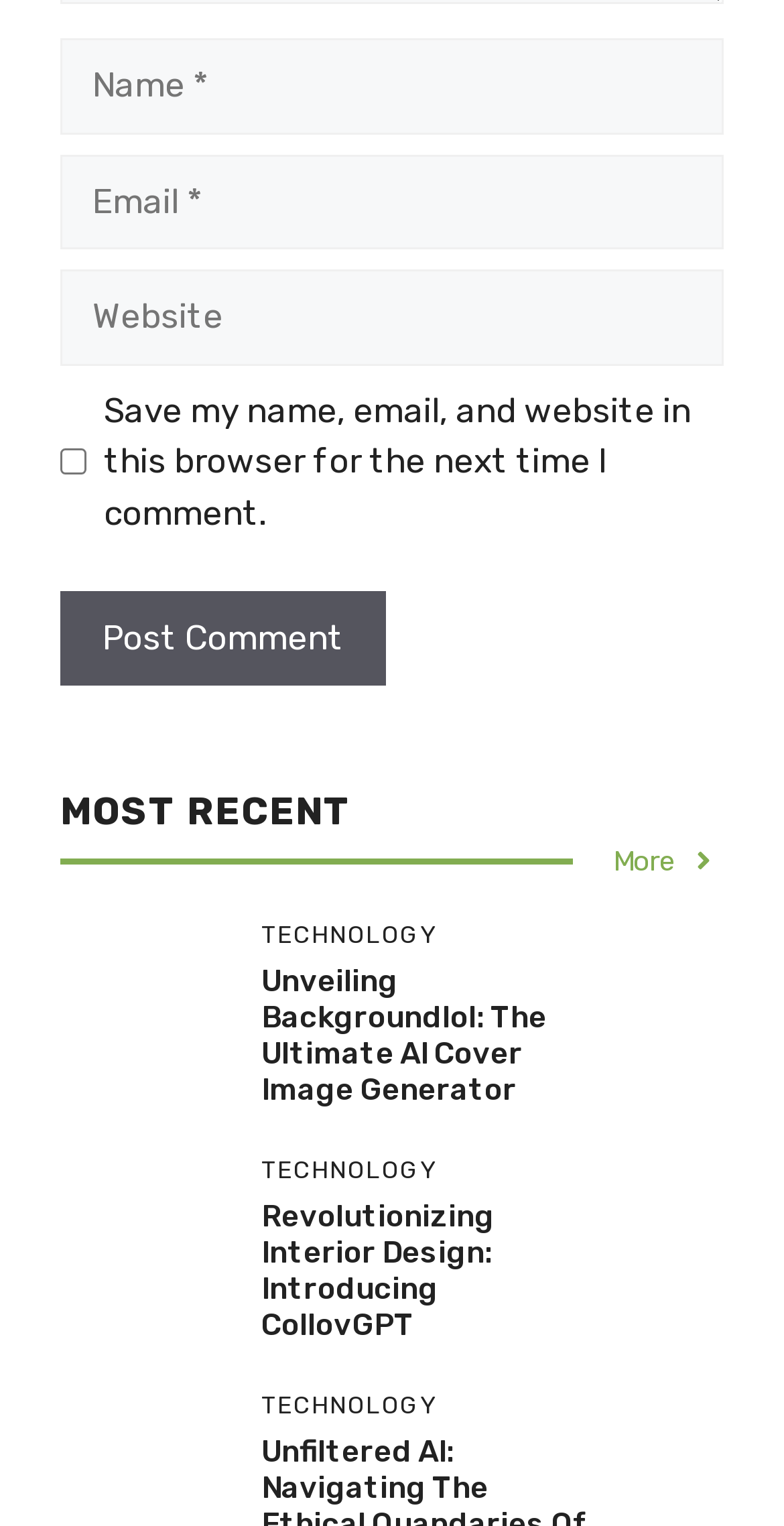Could you specify the bounding box coordinates for the clickable section to complete the following instruction: "Go to previous month"?

None